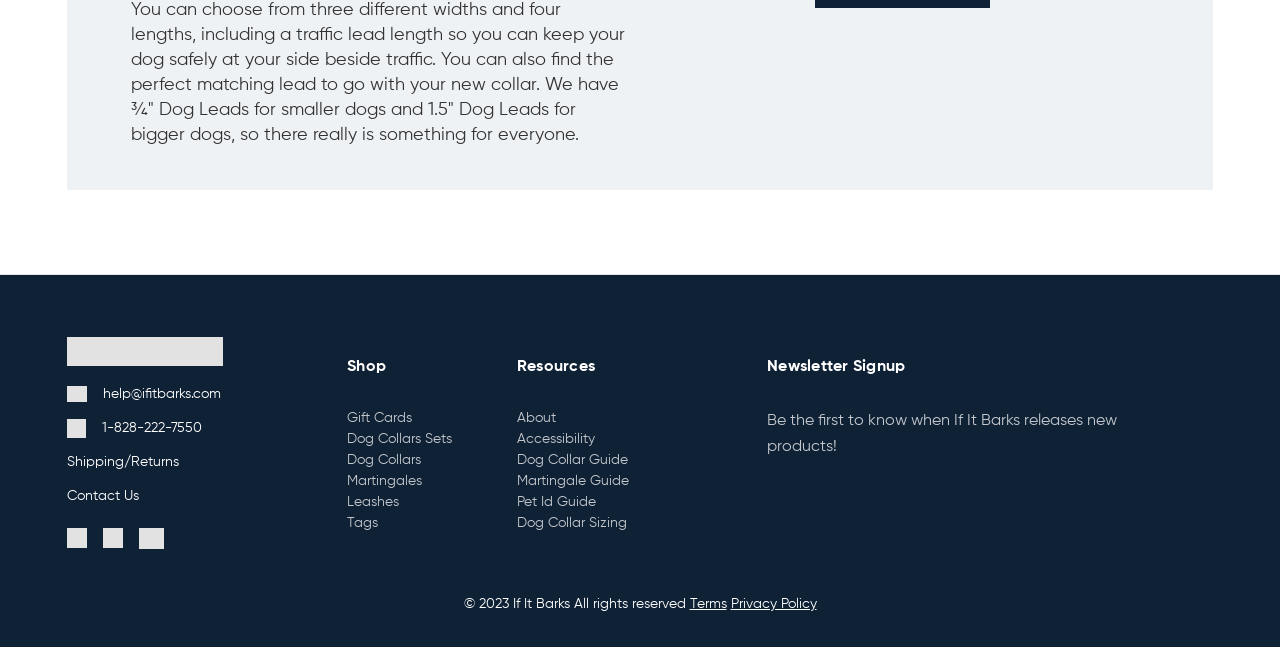Specify the bounding box coordinates of the element's region that should be clicked to achieve the following instruction: "Learn about martingale guide". The bounding box coordinates consist of four float numbers between 0 and 1, in the format [left, top, right, bottom].

[0.404, 0.728, 0.491, 0.76]